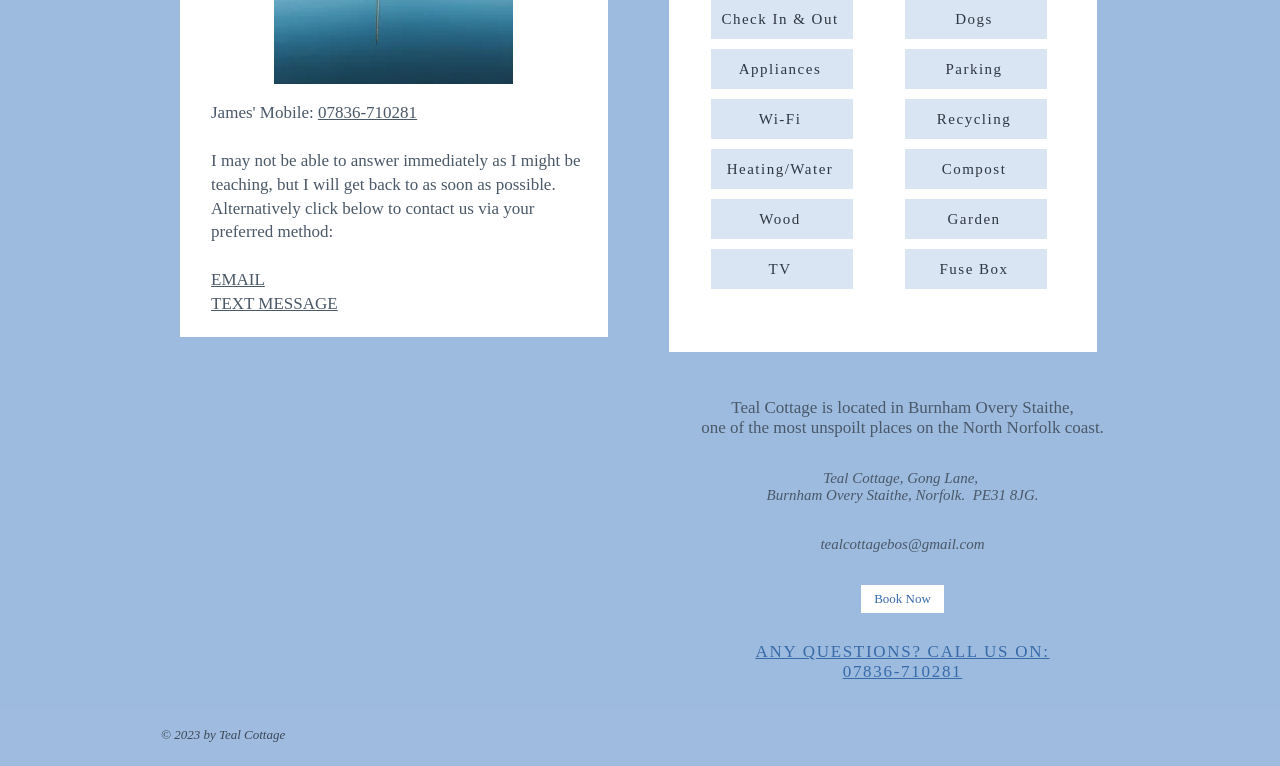What is the email address to contact?
Look at the image and respond to the question as thoroughly as possible.

I found the email address by reading the link text 'tealcottagebos@gmail.com' which is located at the bottom left of the webpage.